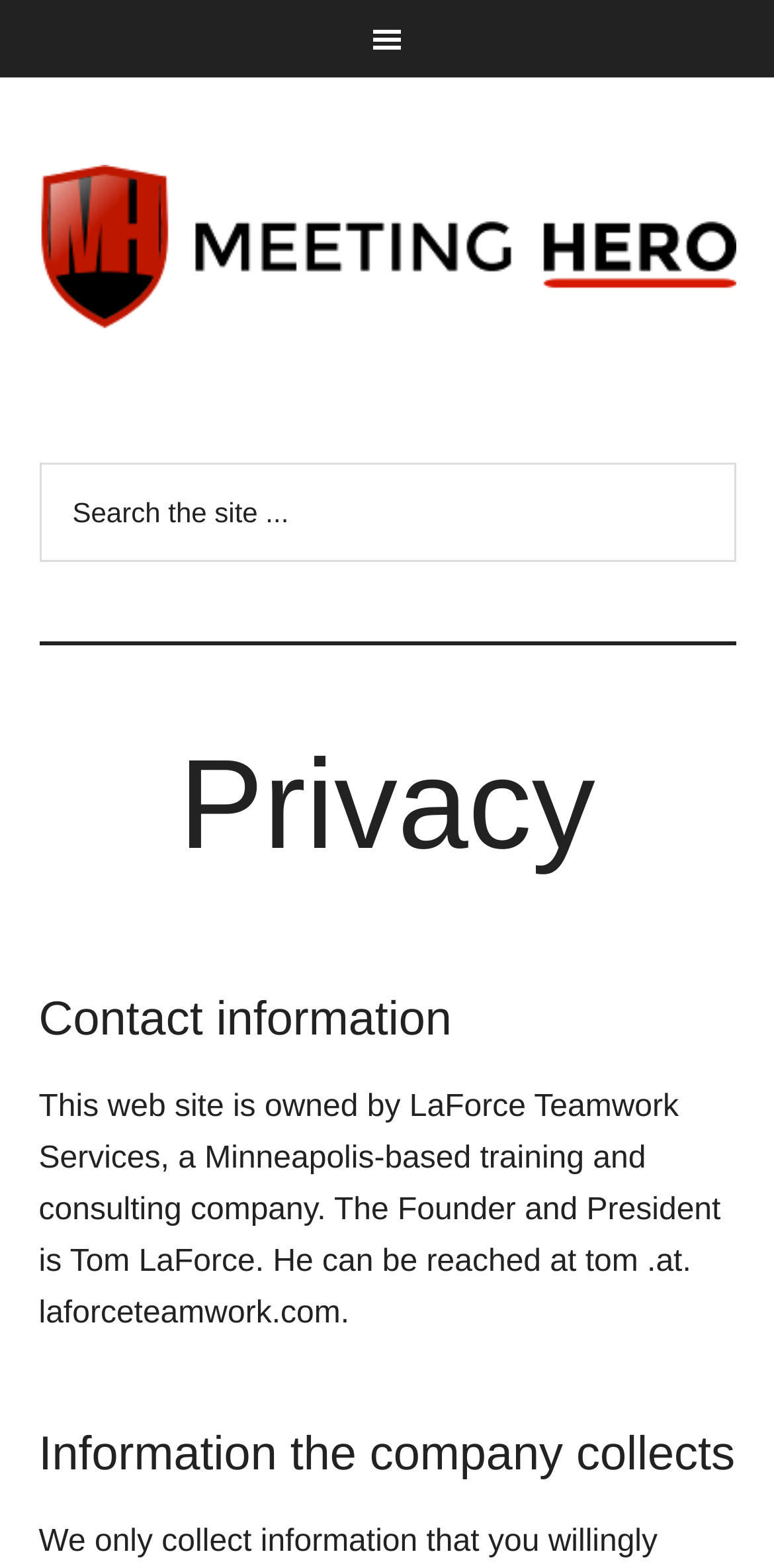What is the email address of Tom LaForce?
Please use the image to deliver a detailed and complete answer.

I found the answer by reading the text under the 'Contact information' heading, which provides the email address of Tom LaForce as 'tom.at.laforceteamwork.com'.